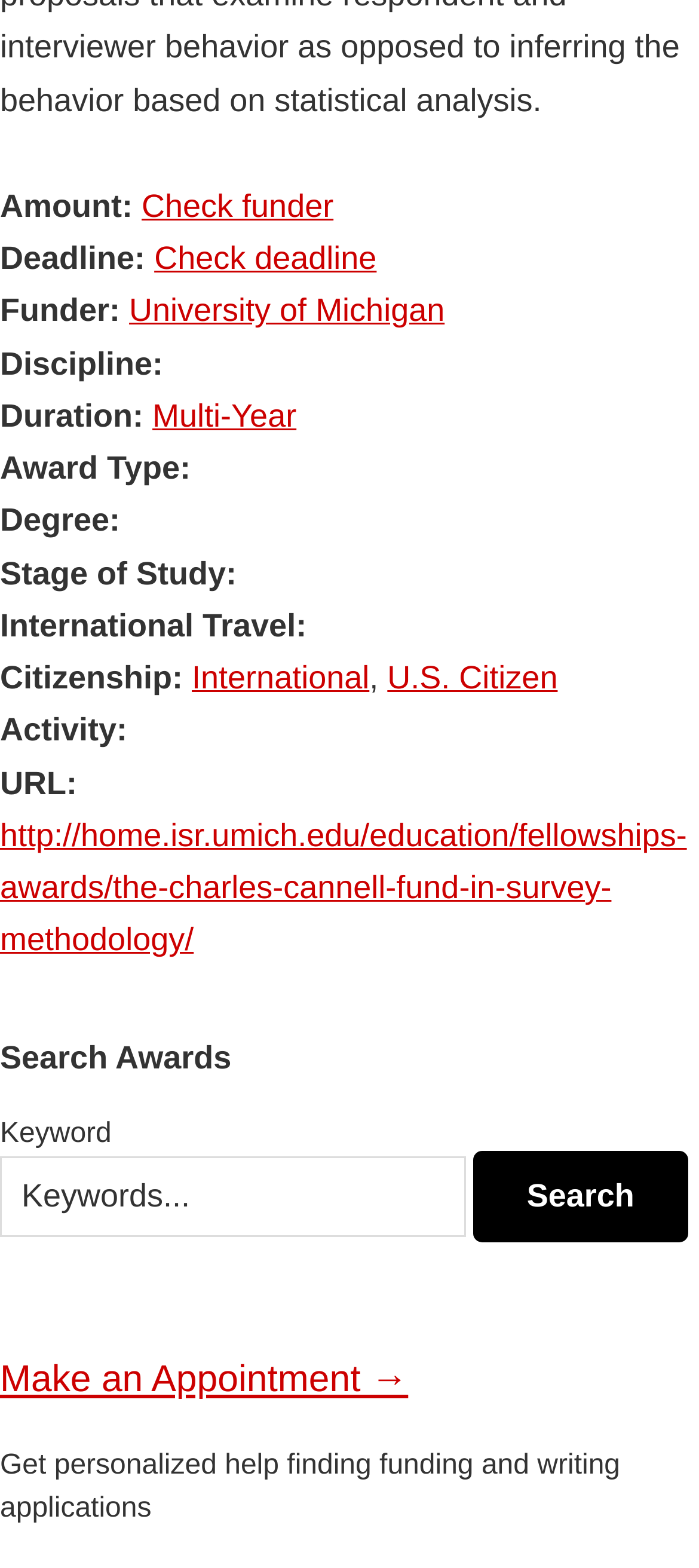What is the purpose of the 'Make an Appointment' link?
Observe the image and answer the question with a one-word or short phrase response.

Get personalized help